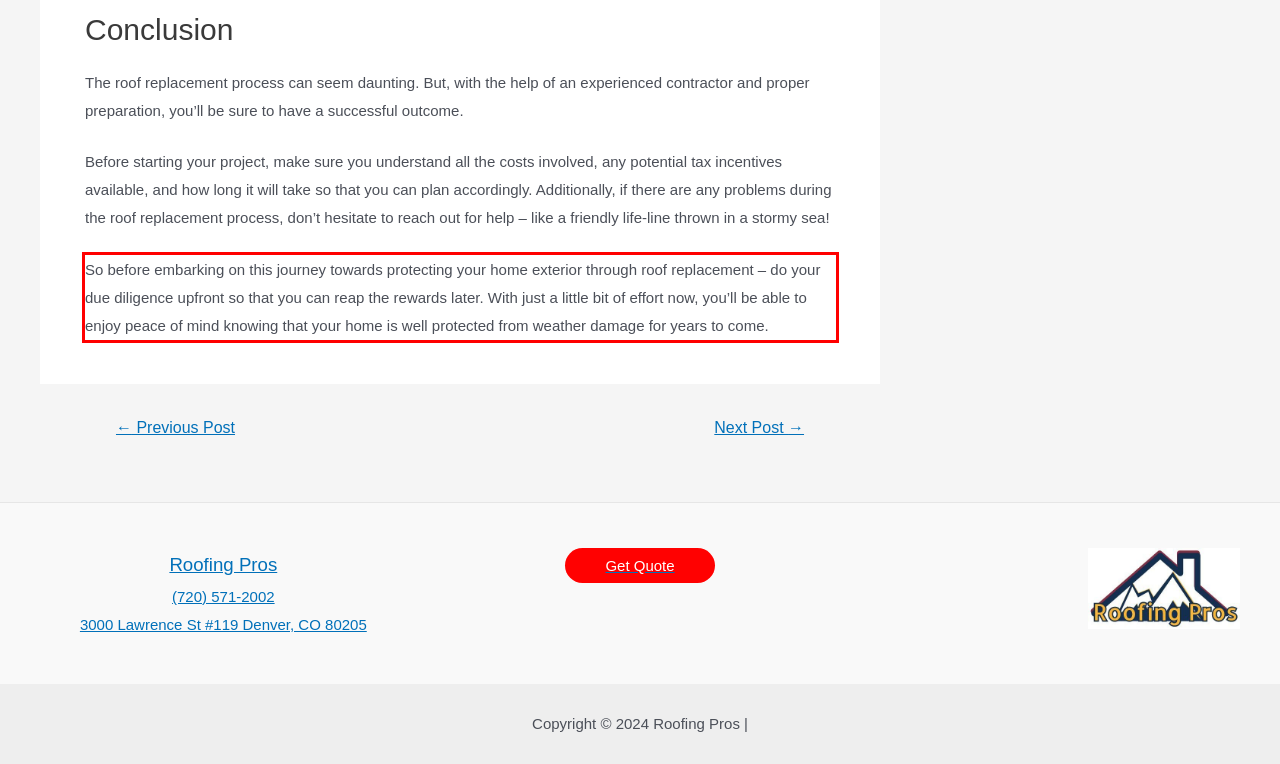Using OCR, extract the text content found within the red bounding box in the given webpage screenshot.

So before embarking on this journey towards protecting your home exterior through roof replacement – do your due diligence upfront so that you can reap the rewards later. With just a little bit of effort now, you’ll be able to enjoy peace of mind knowing that your home is well protected from weather damage for years to come.